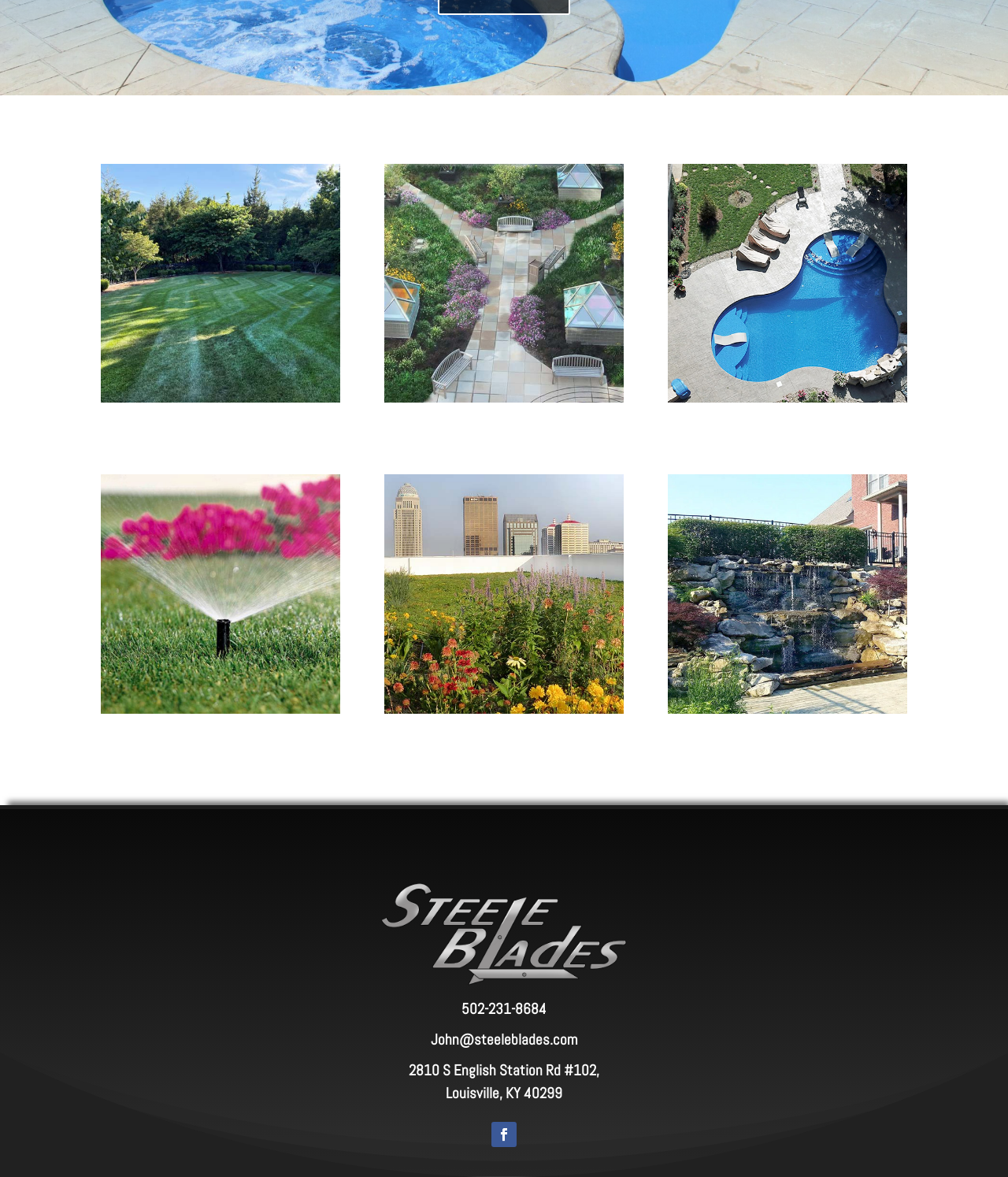Please determine the bounding box coordinates of the clickable area required to carry out the following instruction: "learn about the immigration adviser". The coordinates must be four float numbers between 0 and 1, represented as [left, top, right, bottom].

None